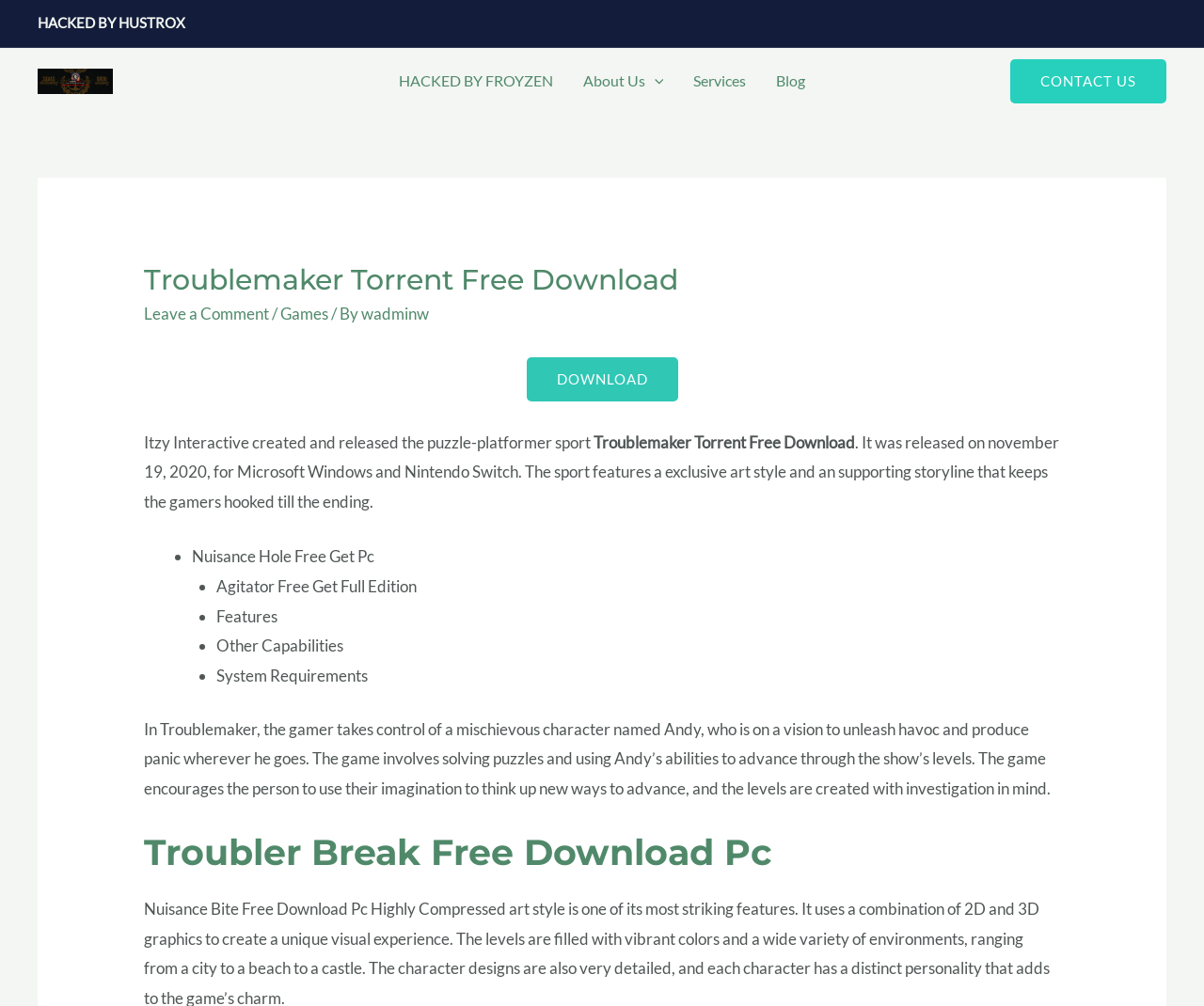Please find the bounding box coordinates of the section that needs to be clicked to achieve this instruction: "Click on the 'CONTACT US' link".

[0.839, 0.058, 0.969, 0.102]